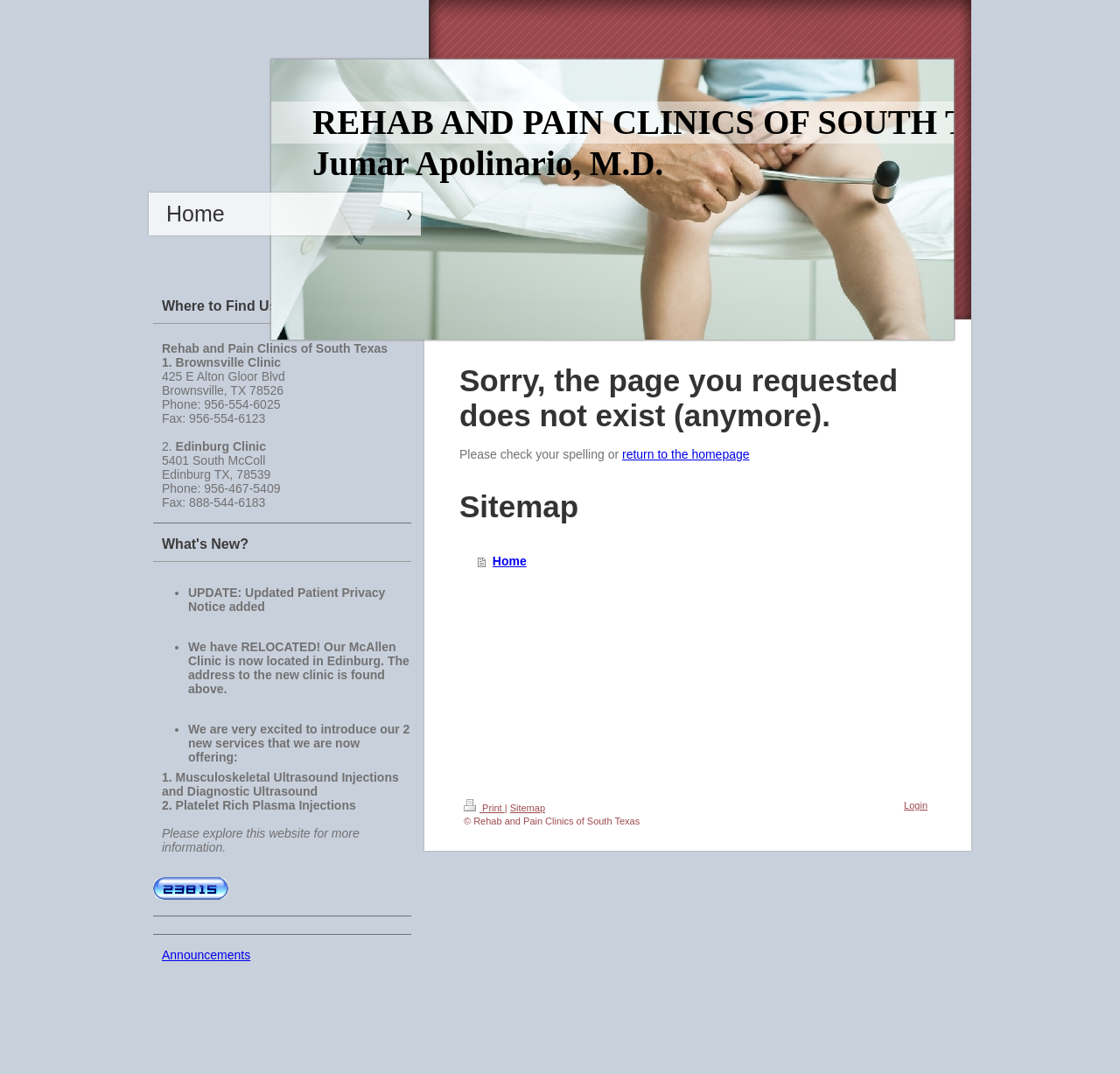Identify and provide the bounding box coordinates of the UI element described: "return to the homepage". The coordinates should be formatted as [left, top, right, bottom], with each number being a float between 0 and 1.

[0.555, 0.416, 0.669, 0.43]